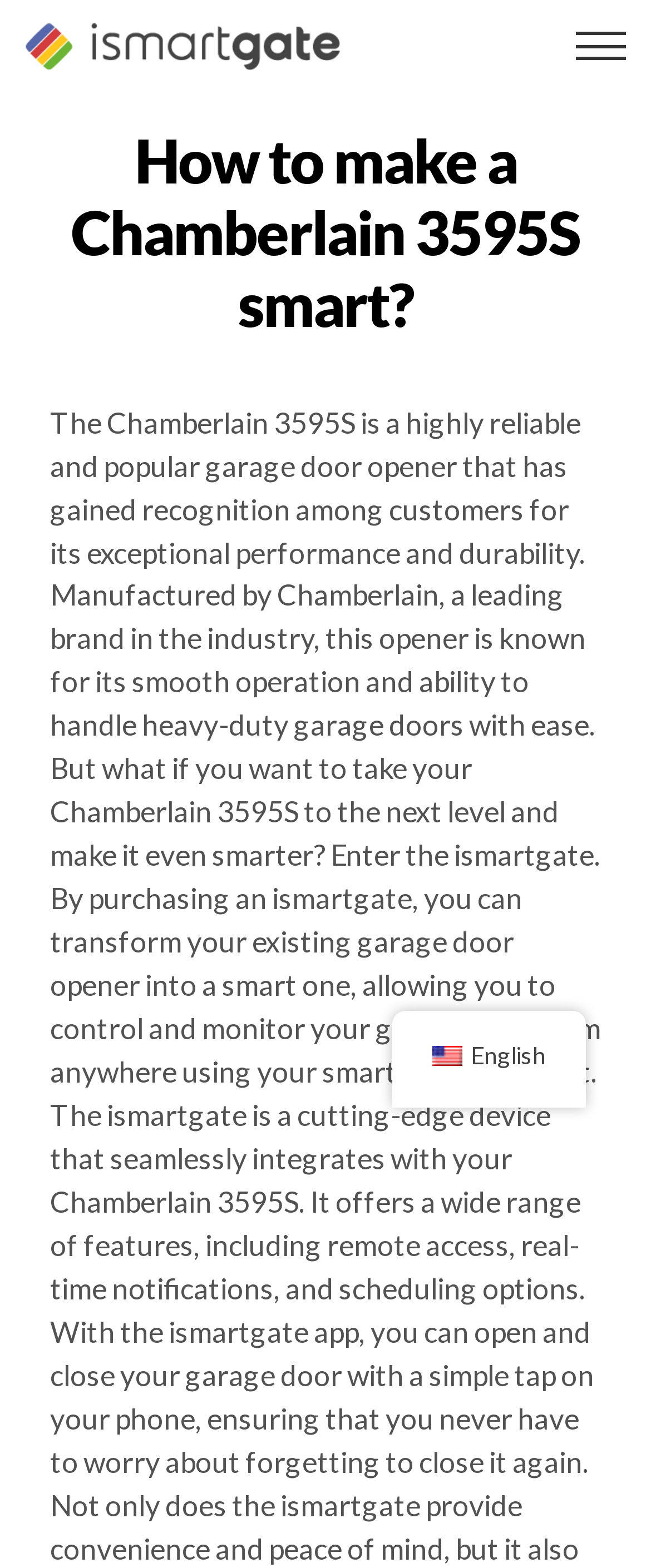From the given element description: "Okay, thank you", find the bounding box for the UI element. Provide the coordinates as four float numbers between 0 and 1, in the order [left, top, right, bottom].

[0.051, 0.026, 0.342, 0.054]